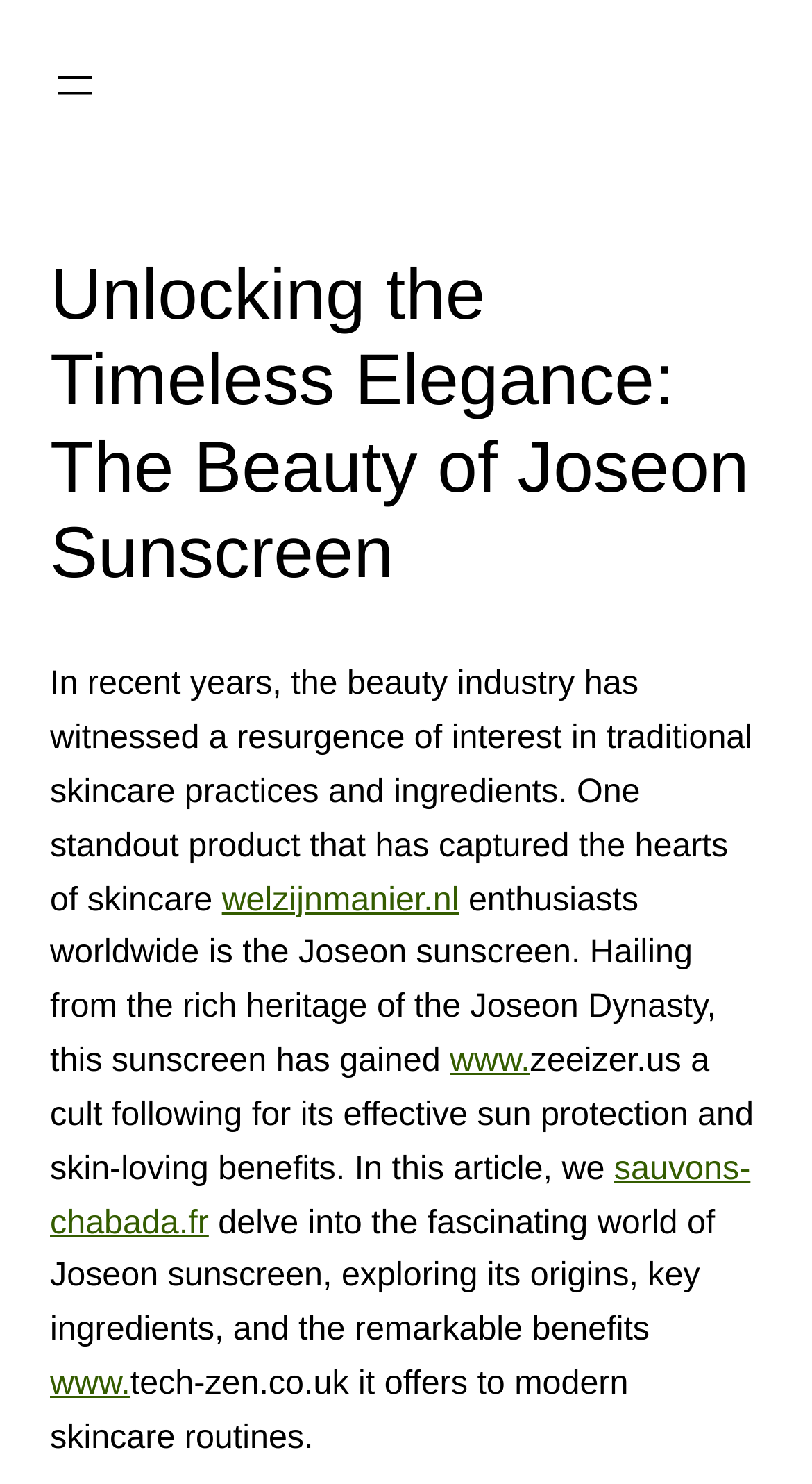Using the provided element description, identify the bounding box coordinates as (top-left x, top-left y, bottom-right x, bottom-right y). Ensure all values are between 0 and 1. Description: sauvons-chabada.fr

[0.062, 0.775, 0.924, 0.836]